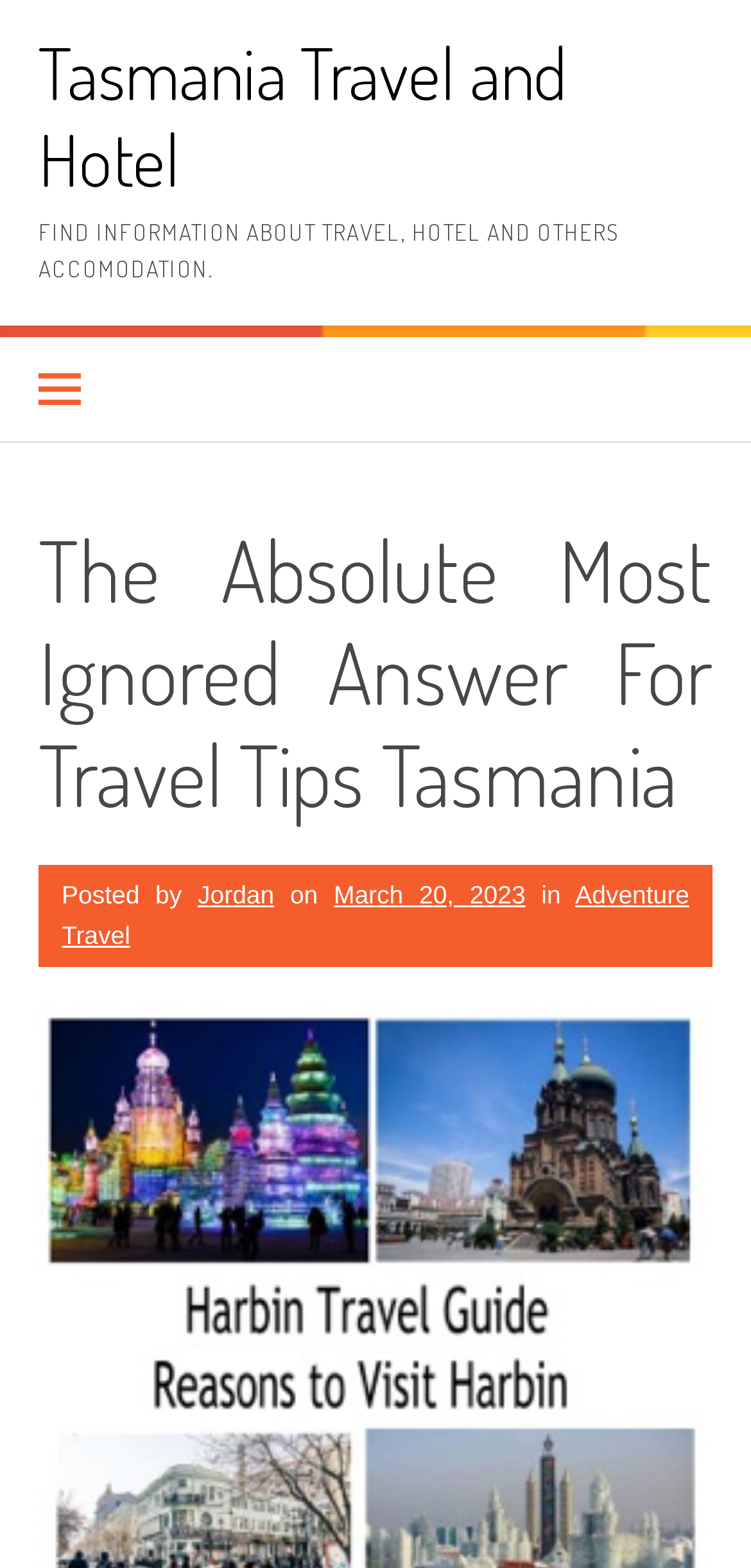When was the article posted?
Please provide a comprehensive answer based on the visual information in the image.

I determined the posting date by looking at the link 'March 20, 2023' which is located next to the author's name, indicating the date when the article was posted.